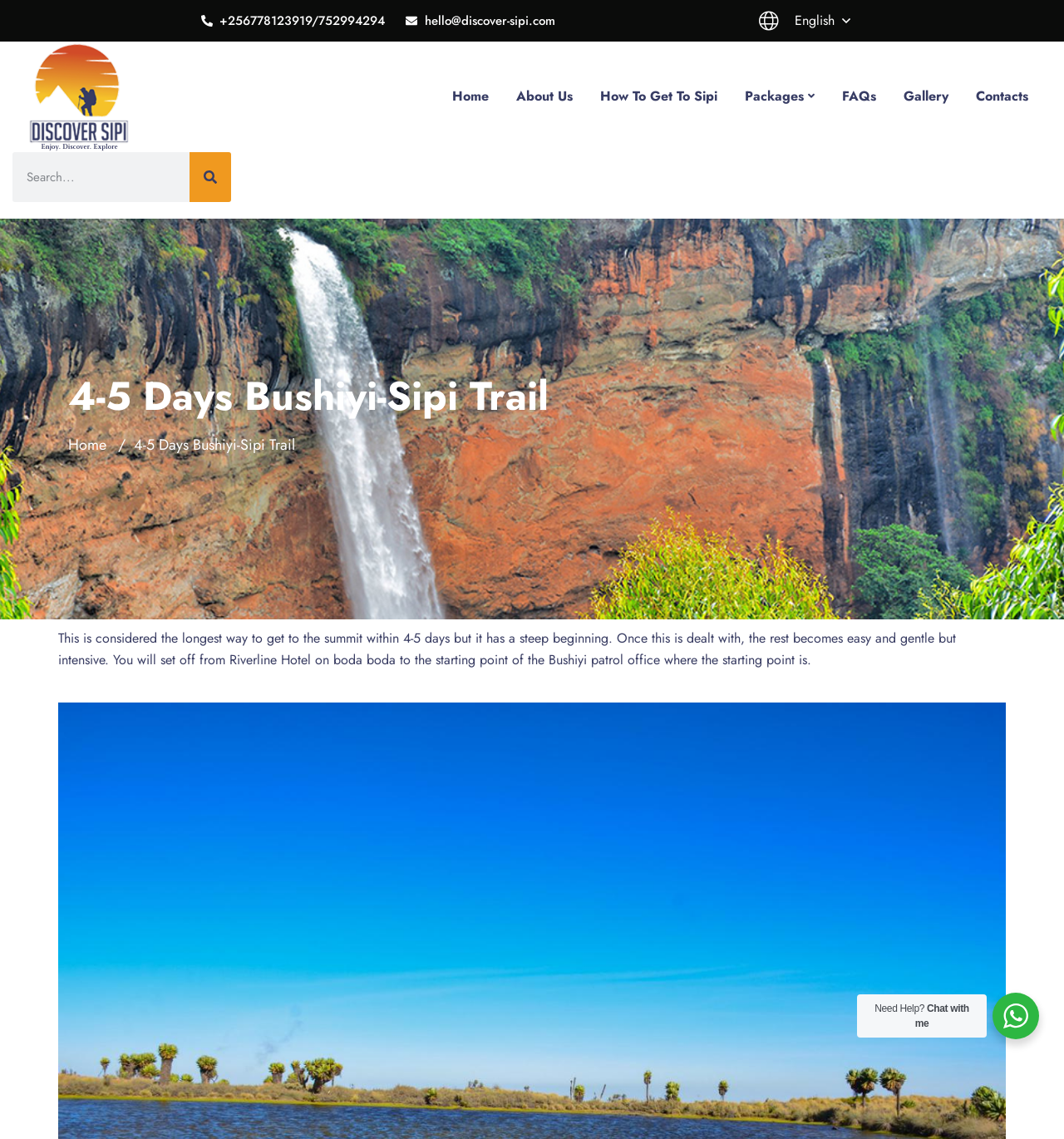Given the description: "Additional troubleshooting information", determine the bounding box coordinates of the UI element. The coordinates should be formatted as four float numbers between 0 and 1, [left, top, right, bottom].

None